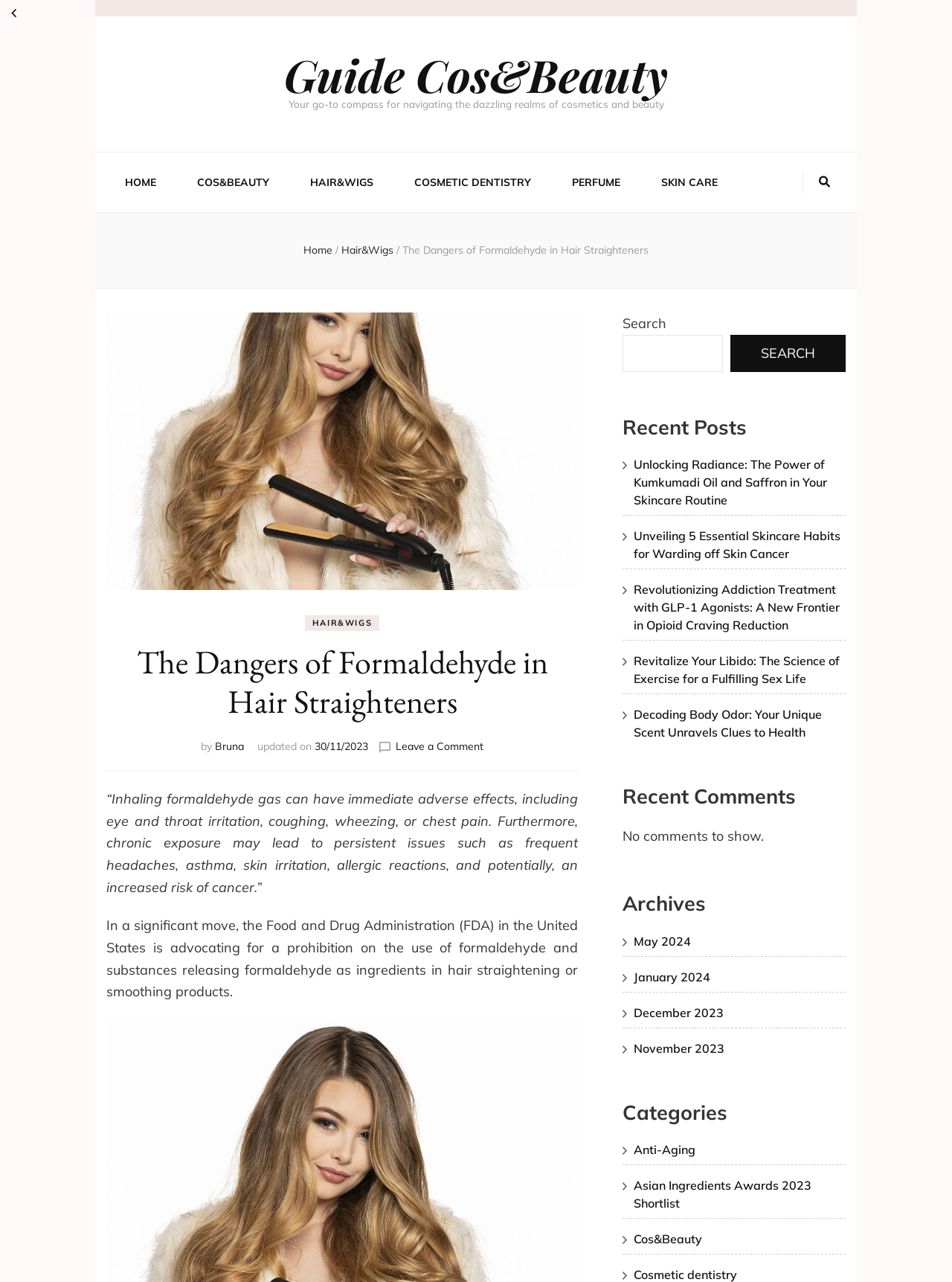What is the author of the current article?
Kindly offer a detailed explanation using the data available in the image.

The author of the current article can be found in the link element with the text 'Bruna' which is located below the title of the article.